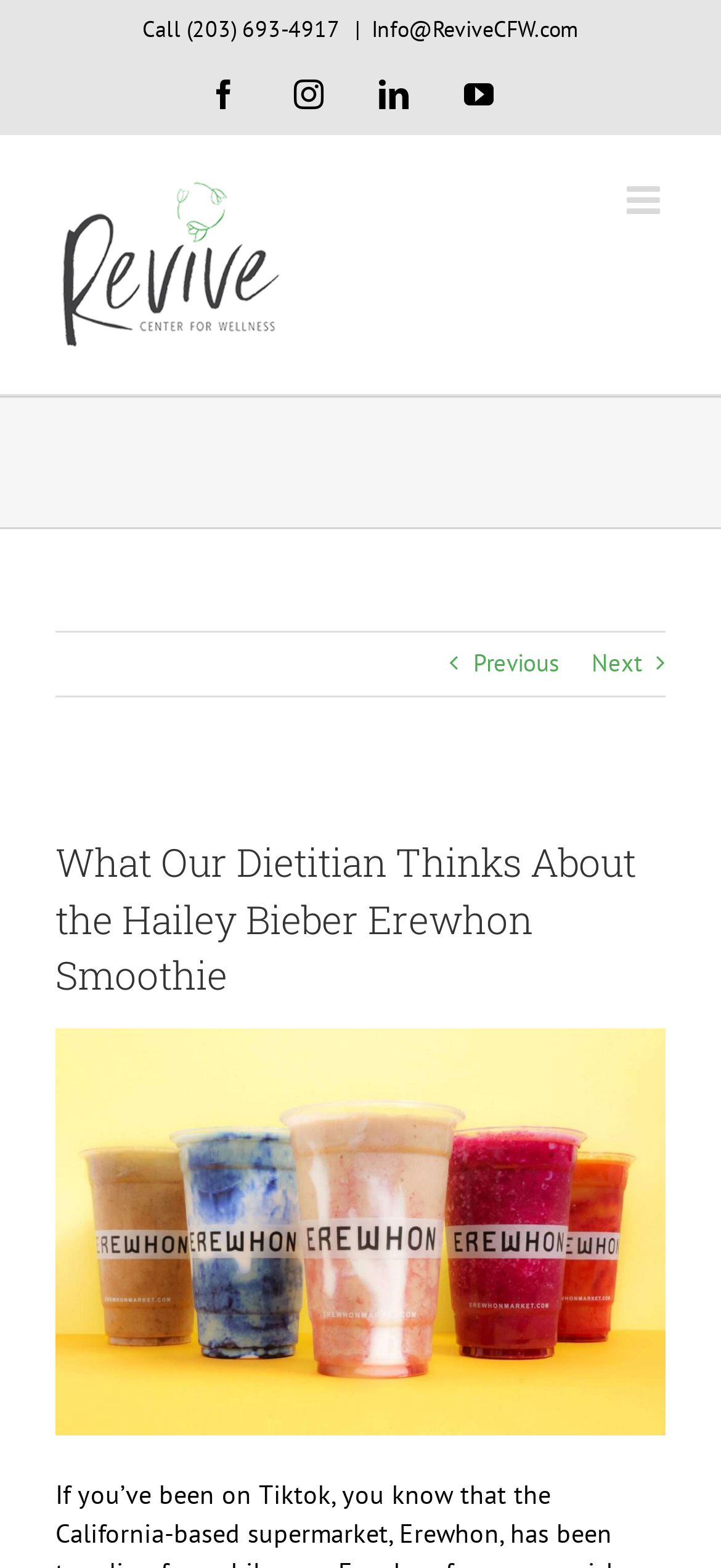Generate a comprehensive description of the webpage.

The webpage is about Revive Center for Wellness, with a prominent logo at the top left corner. Below the logo, there is a row of social media links, including Facebook, Instagram, LinkedIn, and YouTube, positioned from left to right. 

To the right of the logo, there is a contact information section, featuring a phone number, an email address, and a separator line. 

At the top right corner, there is a toggle button to open the mobile menu. 

The main content of the webpage is divided into sections. The page title bar spans the entire width of the page, with navigation links to previous and next pages at the right side. 

The main article is titled "What Our Dietitian Thinks About the Hailey Bieber Erewhon Smoothie", which is positioned below the page title bar. The article is accompanied by a large image that takes up most of the page's width.